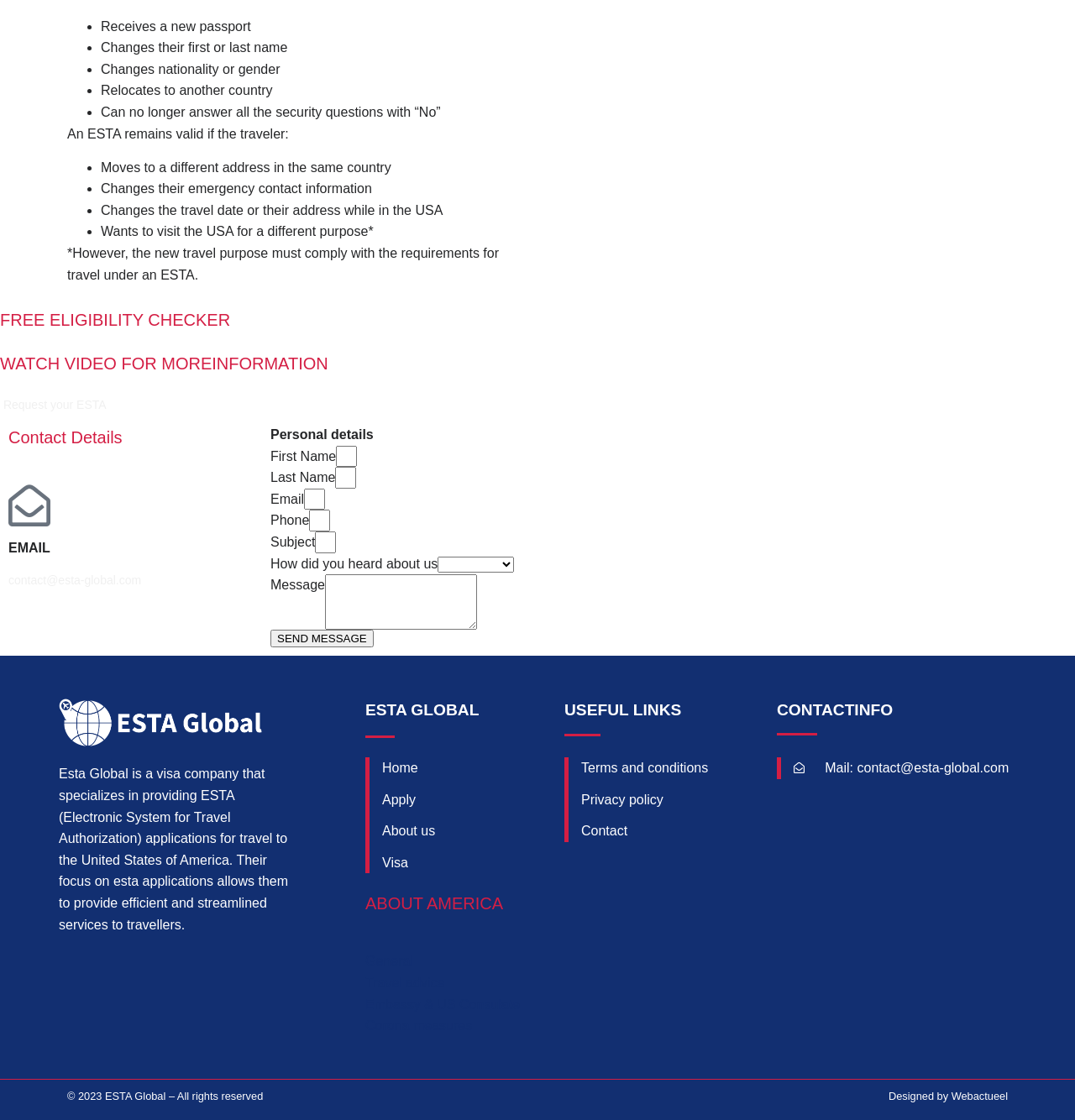Can you provide the bounding box coordinates for the element that should be clicked to implement the instruction: "Send message"?

[0.252, 0.562, 0.347, 0.578]